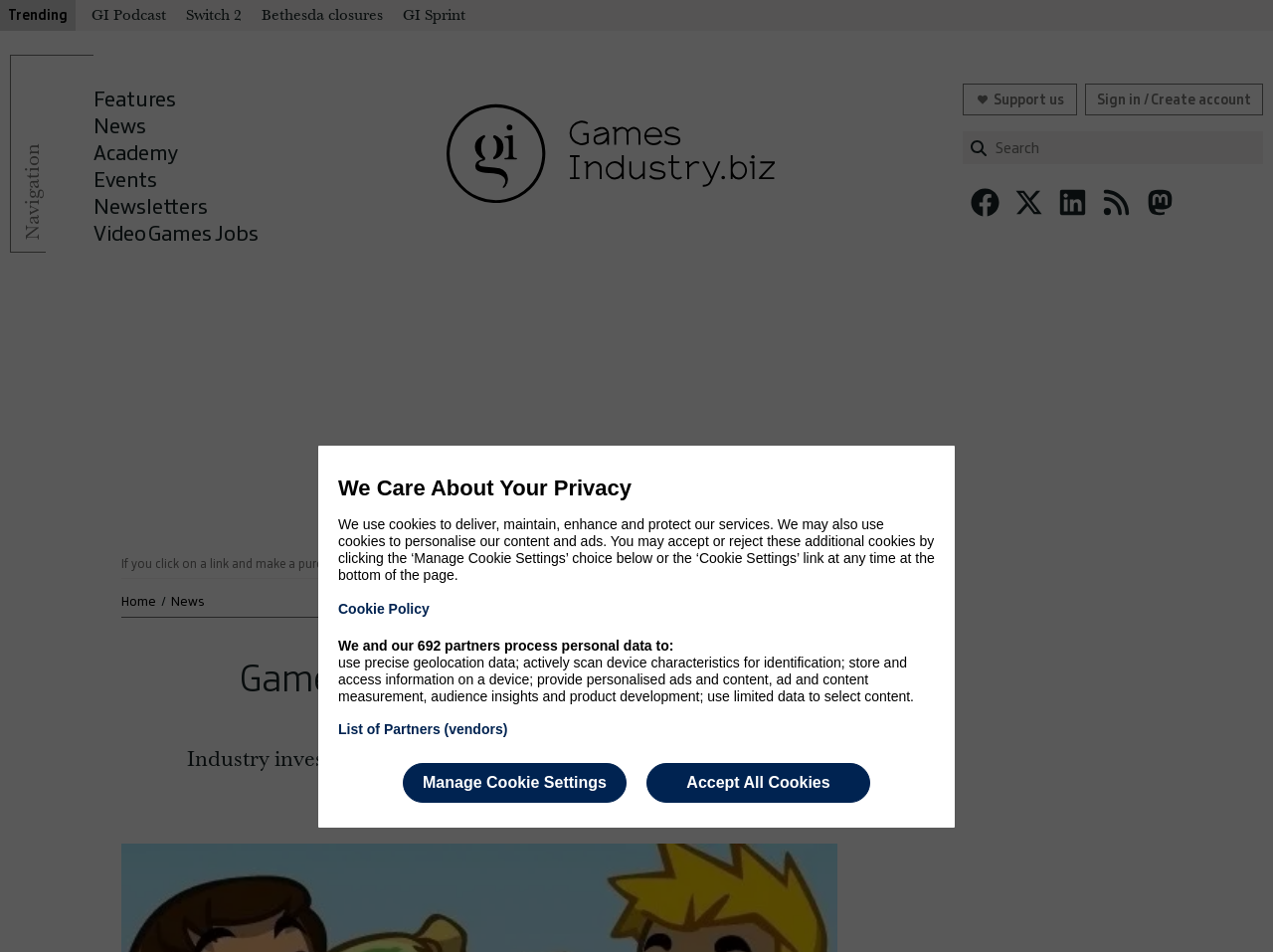Please use the details from the image to answer the following question comprehensively:
What is the topic of the main article?

The main article on the webpage is about game start-ups drawing lower acquisition prices, as indicated by the heading 'Game start-ups drawing lower acquisition prices'.